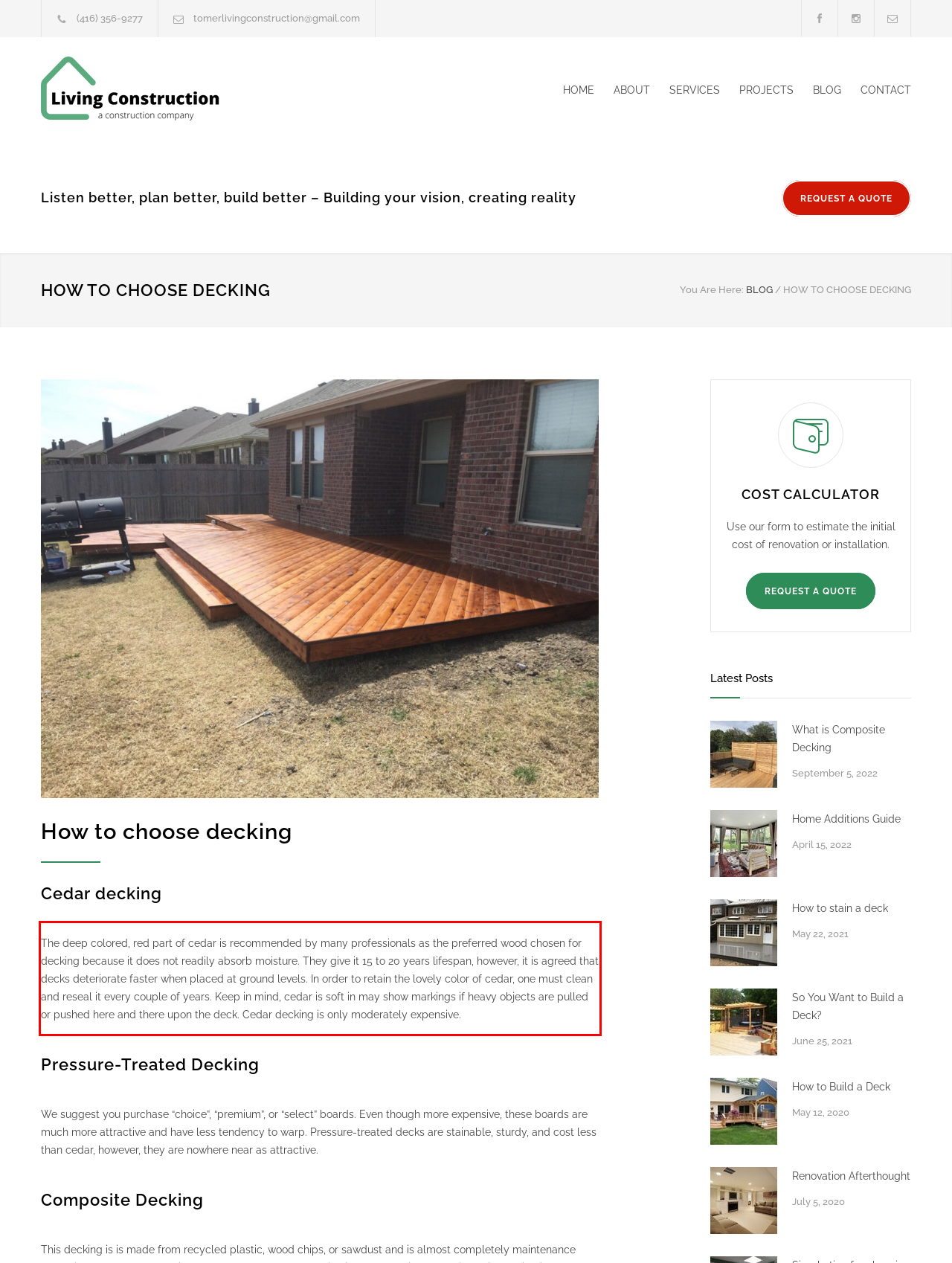Analyze the red bounding box in the provided webpage screenshot and generate the text content contained within.

The deep colored, red part of cedar is recommended by many professionals as the preferred wood chosen for decking because it does not readily absorb moisture. They give it 15 to 20 years lifespan, however, it is agreed that decks deteriorate faster when placed at ground levels. In order to retain the lovely color of cedar, one must clean and reseal it every couple of years. Keep in mind, cedar is soft in may show markings if heavy objects are pulled or pushed here and there upon the deck. Cedar decking is only moderately expensive.